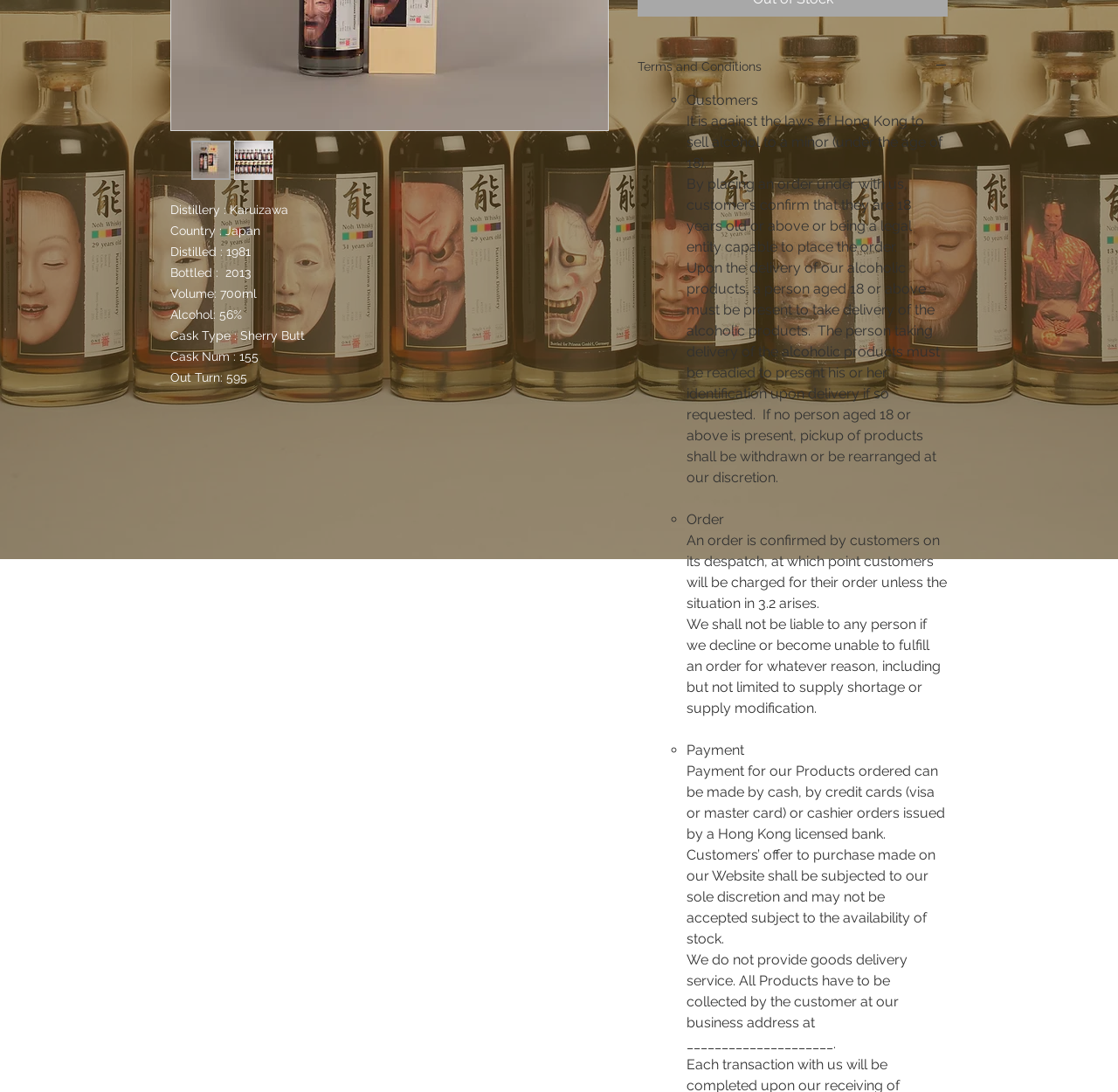Given the element description Terms and Conditions, identify the bounding box coordinates for the UI element on the webpage screenshot. The format should be (top-left x, top-left y, bottom-right x, bottom-right y), with values between 0 and 1.

[0.57, 0.054, 0.848, 0.069]